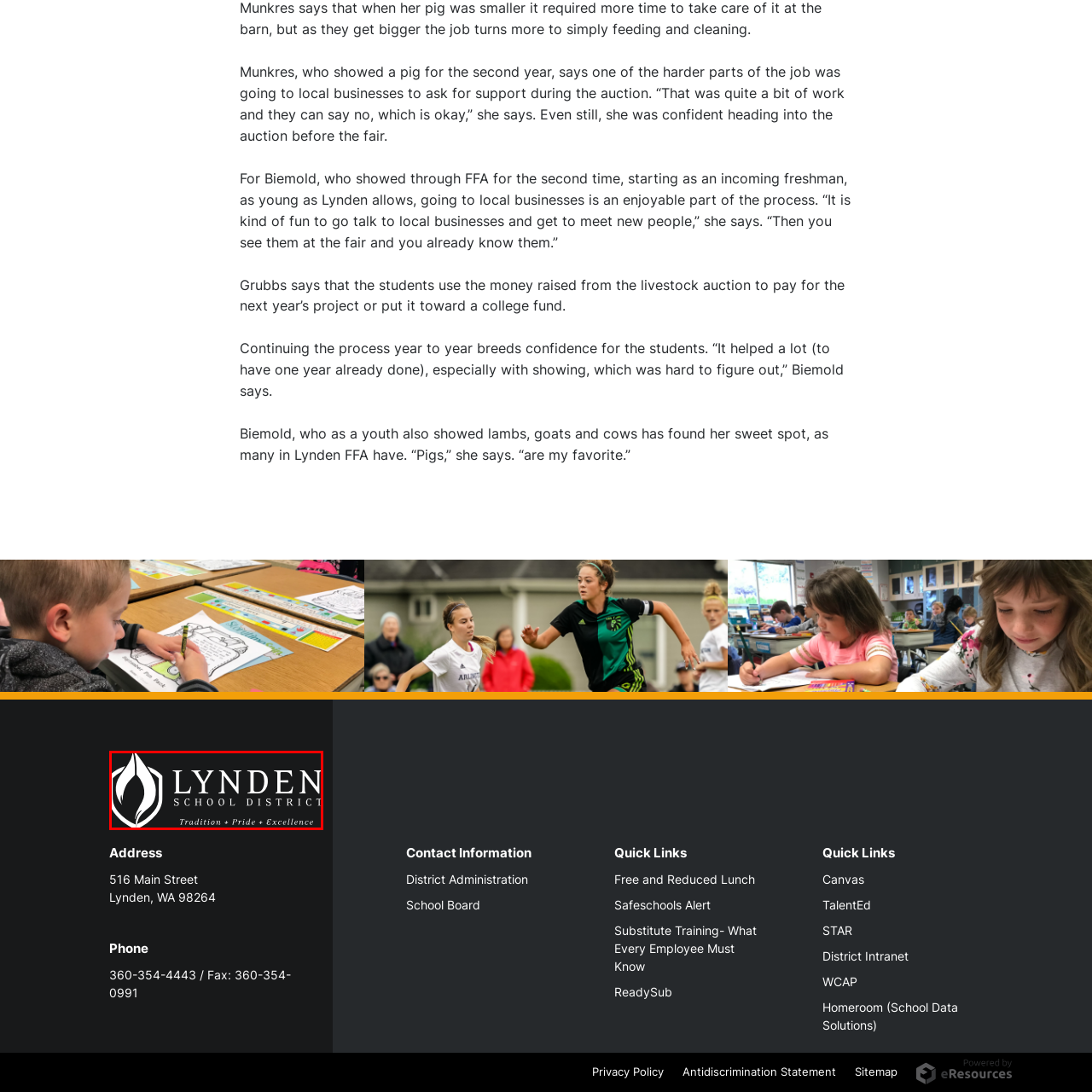What is the overall aesthetic of the logo?
Focus on the area within the red boundary in the image and answer the question with one word or a short phrase.

Simple and professional